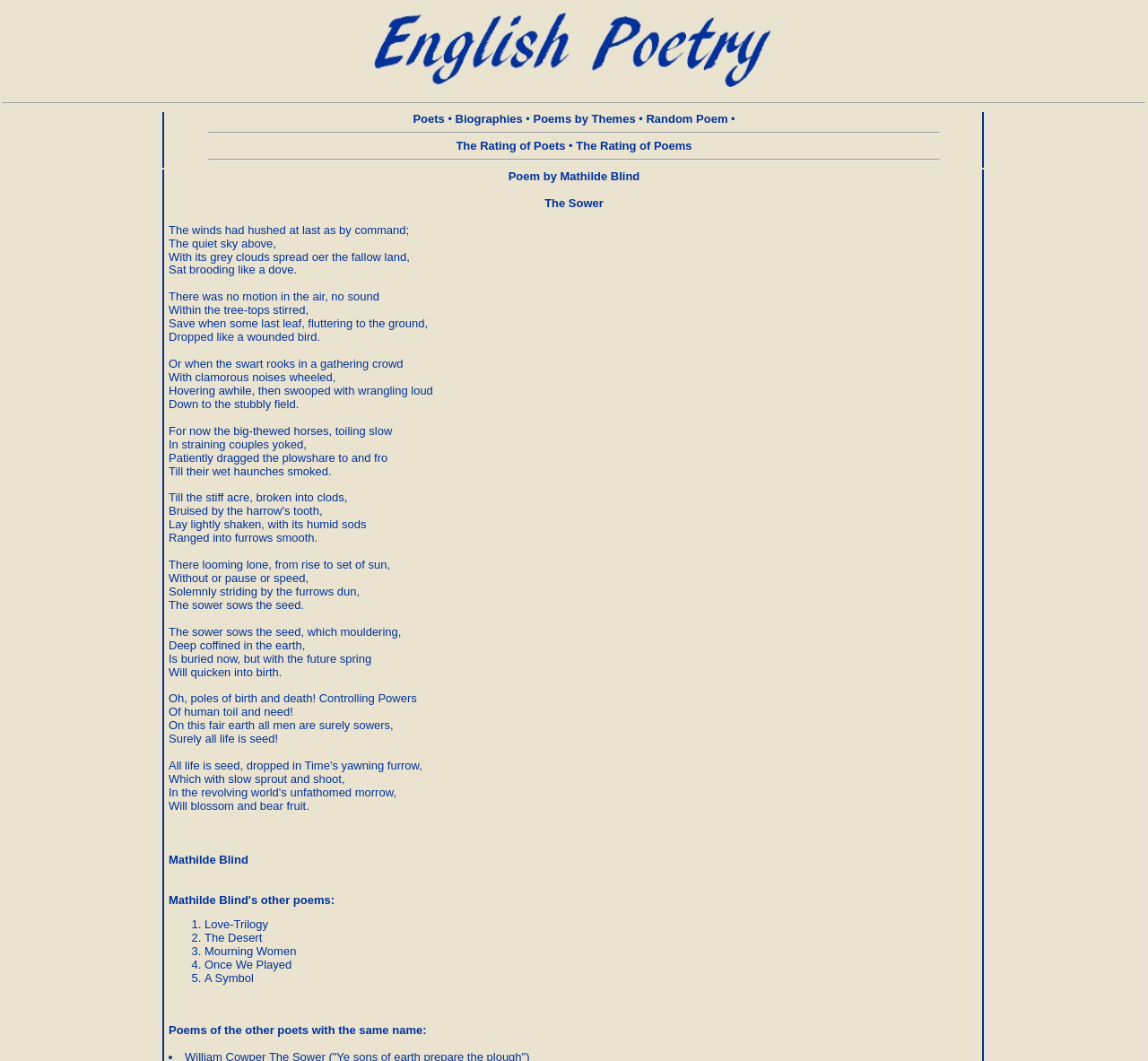Pinpoint the bounding box coordinates of the area that should be clicked to complete the following instruction: "View Mathilde Blind's biography". The coordinates must be given as four float numbers between 0 and 1, i.e., [left, top, right, bottom].

[0.147, 0.804, 0.216, 0.816]